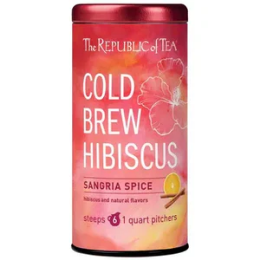Provide a thorough description of the contents of the image.

The image features a vibrant tin can of "Cold Brew Hibiscus Sangria Spice" tea from The Republic of Tea. The packaging showcases an eye-catching design with hues of pink and orange, adorned with floral illustrations. It highlights the product name prominently at the top, indicating that it offers a refreshing cold brew experience with a flavorful twist. The label suggests that this tea is both delicious and made from natural flavors, making it an appealing choice for those seeking a fruity beverage. The can is designed to steep six quart pitchers, suggesting versatility for entertaining or enjoying throughout the day.